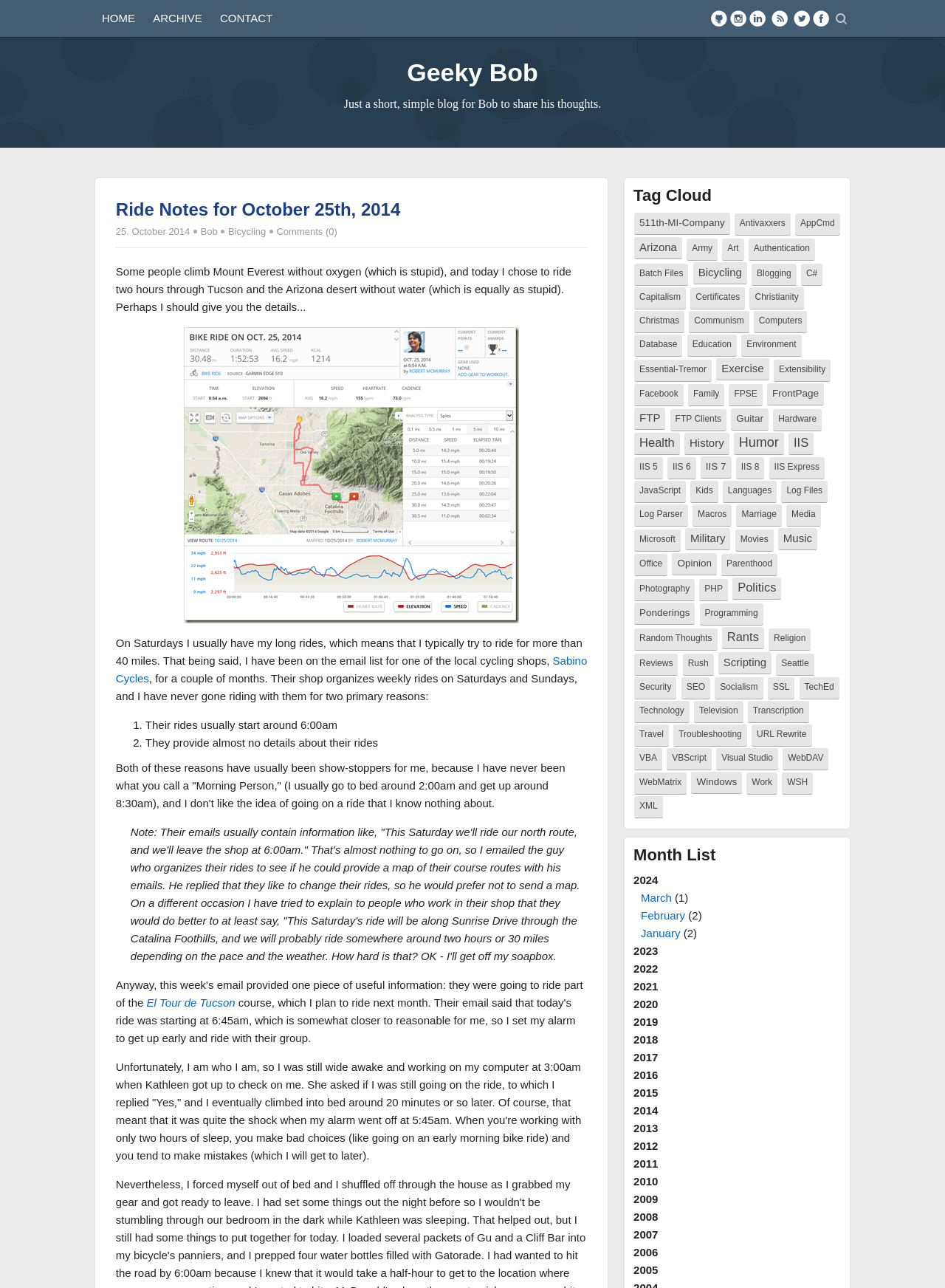Explain the webpage's layout and main content in detail.

This webpage is a blog titled "Geeky Bob" with the subtitle "Just a short, simple blog for Bob to share his thoughts." The blog has a header section at the top with links to "HOME", "ARCHIVE", "CONTACT", and social media profiles. There is also a search bar and a "Subscribe" link.

Below the header, there is a title "Ride Notes for October 25th, 2014" followed by a brief description and a link to the same title. The main content of the blog post is a personal story about the author's experience riding a bike in Tucson and the Arizona desert without water. The text is divided into paragraphs with some links to other websites and a few images.

On the right side of the page, there is a "Tag Cloud" section with numerous links to various topics, including technology, health, education, and more. These links are arranged in a cloud-like pattern, with some links overlapping others.

Throughout the page, there are several links to other websites, articles, and social media profiles. The overall layout is simple and easy to navigate, with a focus on the blog post content.